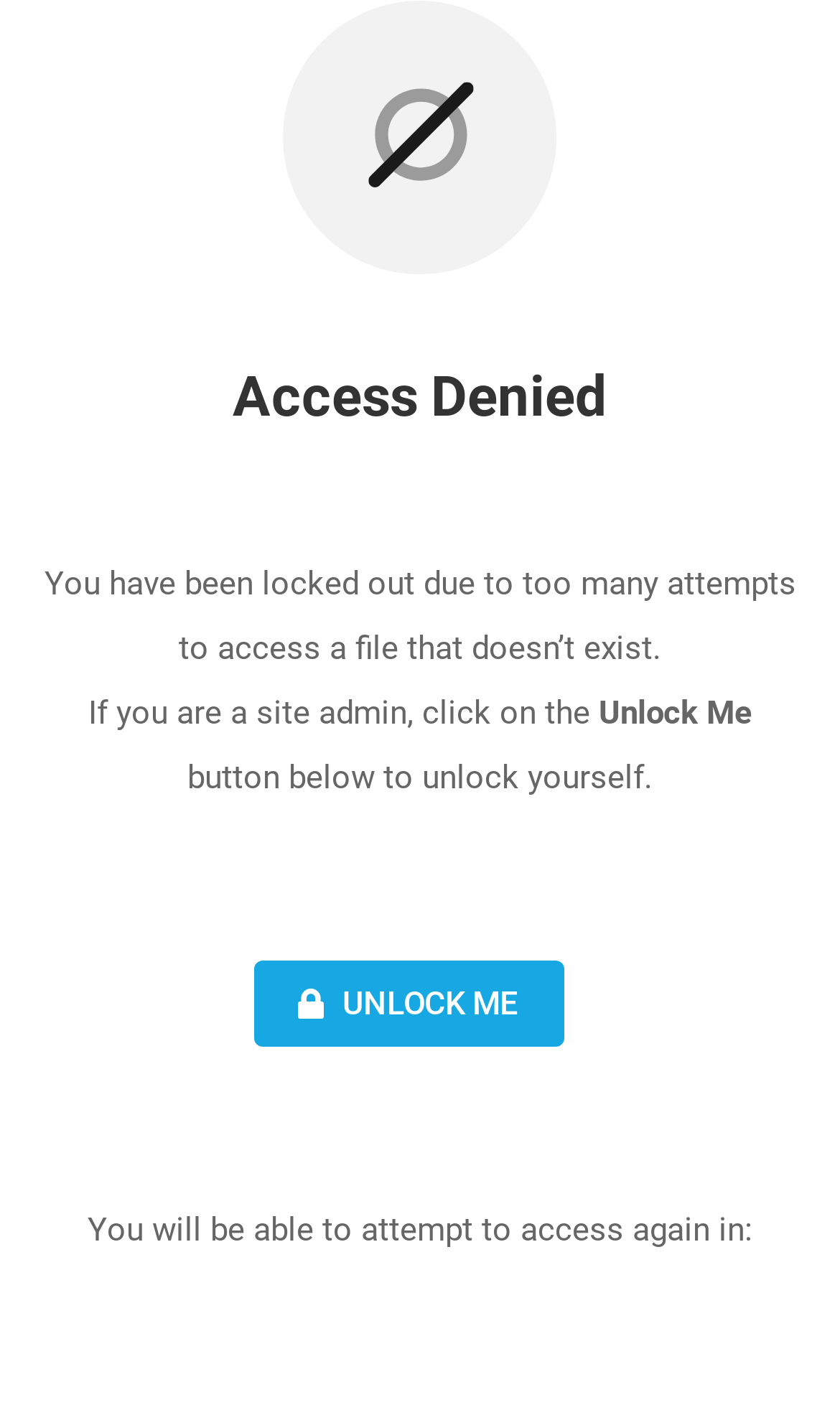Please provide a comprehensive answer to the question based on the screenshot: How can a site admin unlock themselves?

The webpage instructs site admins to click on the 'Unlock Me' button below to unlock themselves, as stated in the text 'If you are a site admin, click on the Unlock Me button below to unlock yourself.'